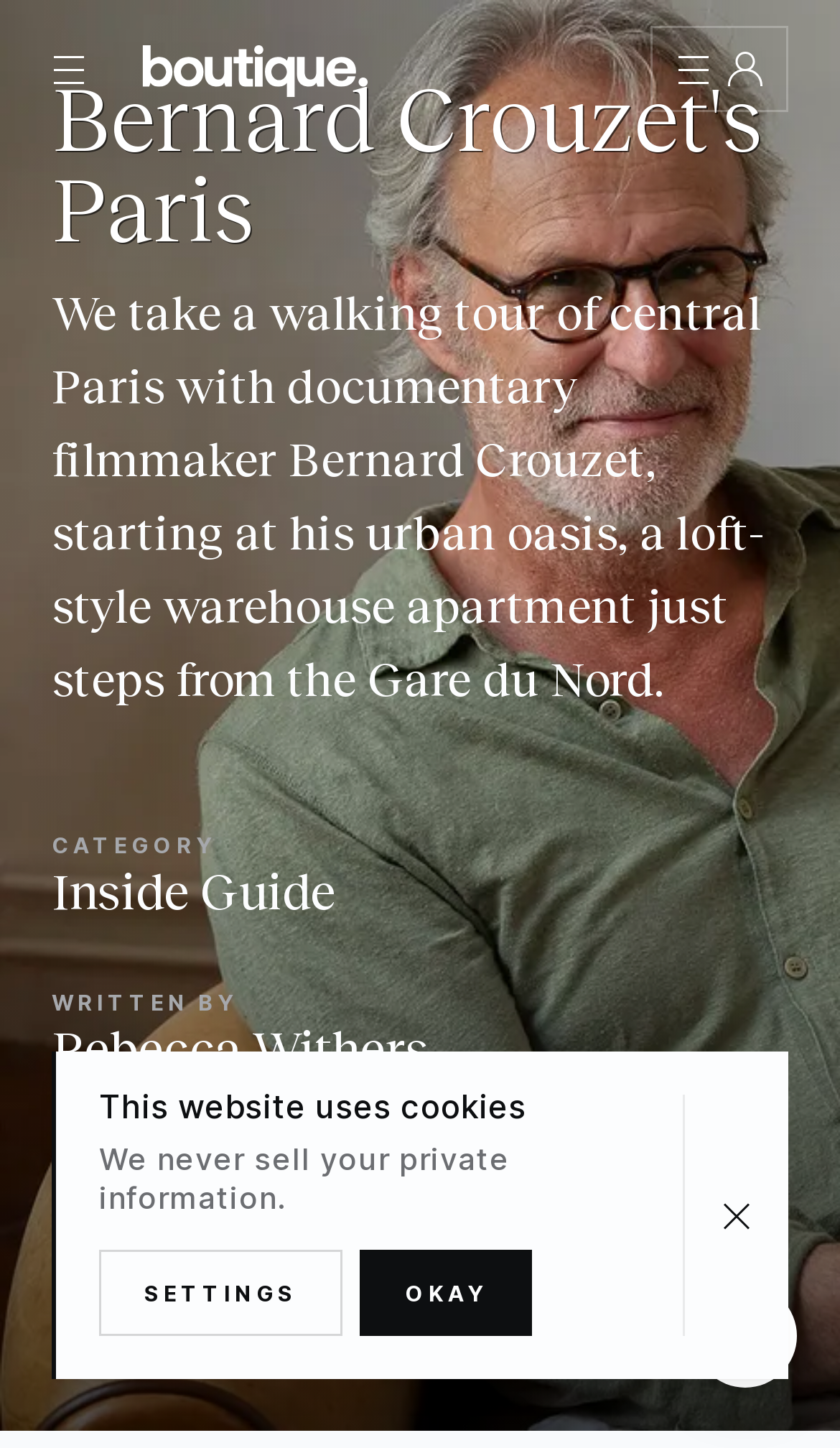Identify the bounding box coordinates of the region that needs to be clicked to carry out this instruction: "Read all articles". Provide these coordinates as four float numbers ranging from 0 to 1, i.e., [left, top, right, bottom].

[0.031, 0.094, 0.292, 0.177]